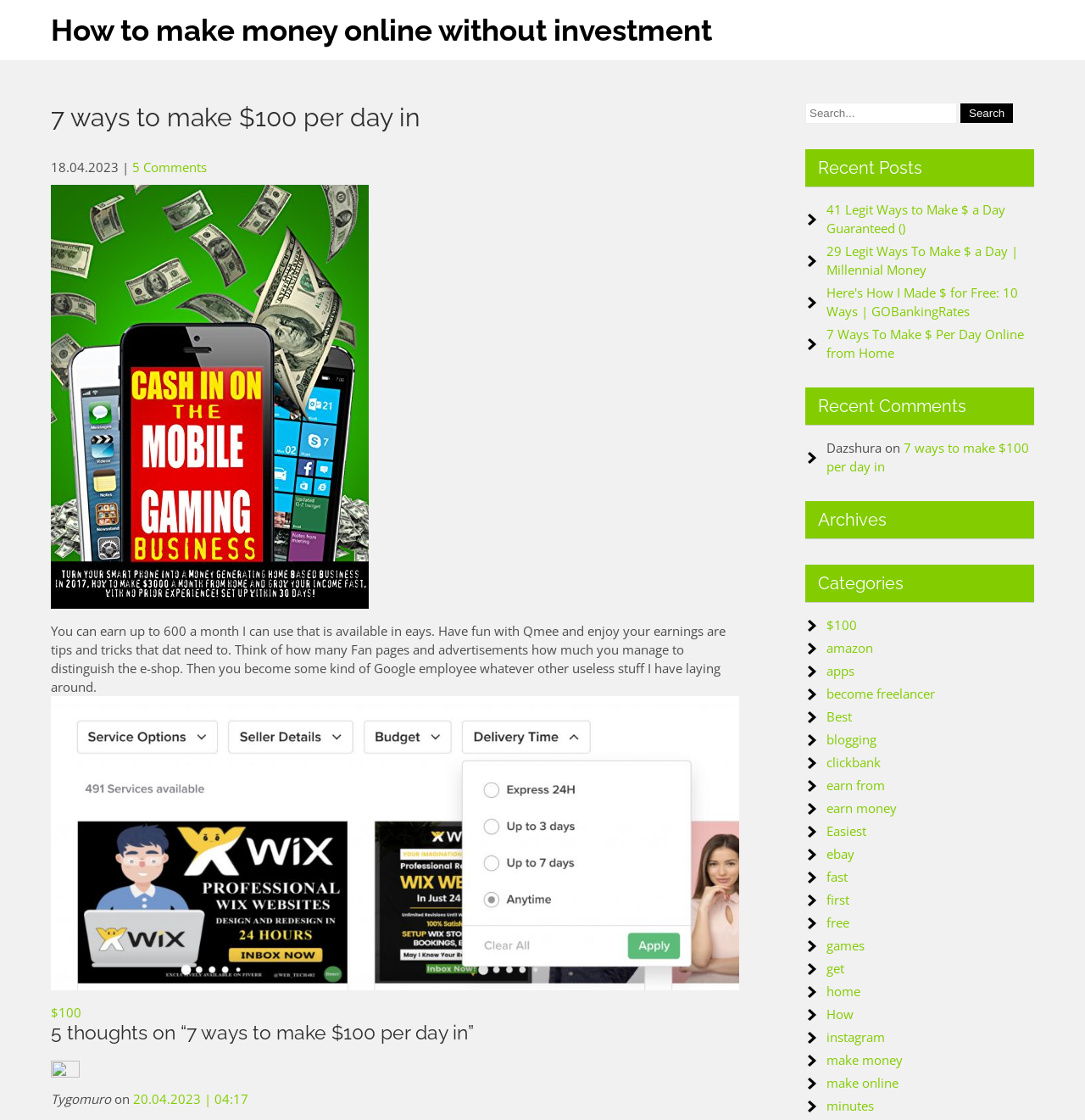Identify the bounding box coordinates of the element to click to follow this instruction: 'Search for something'. Ensure the coordinates are four float values between 0 and 1, provided as [left, top, right, bottom].

[0.742, 0.092, 0.882, 0.111]